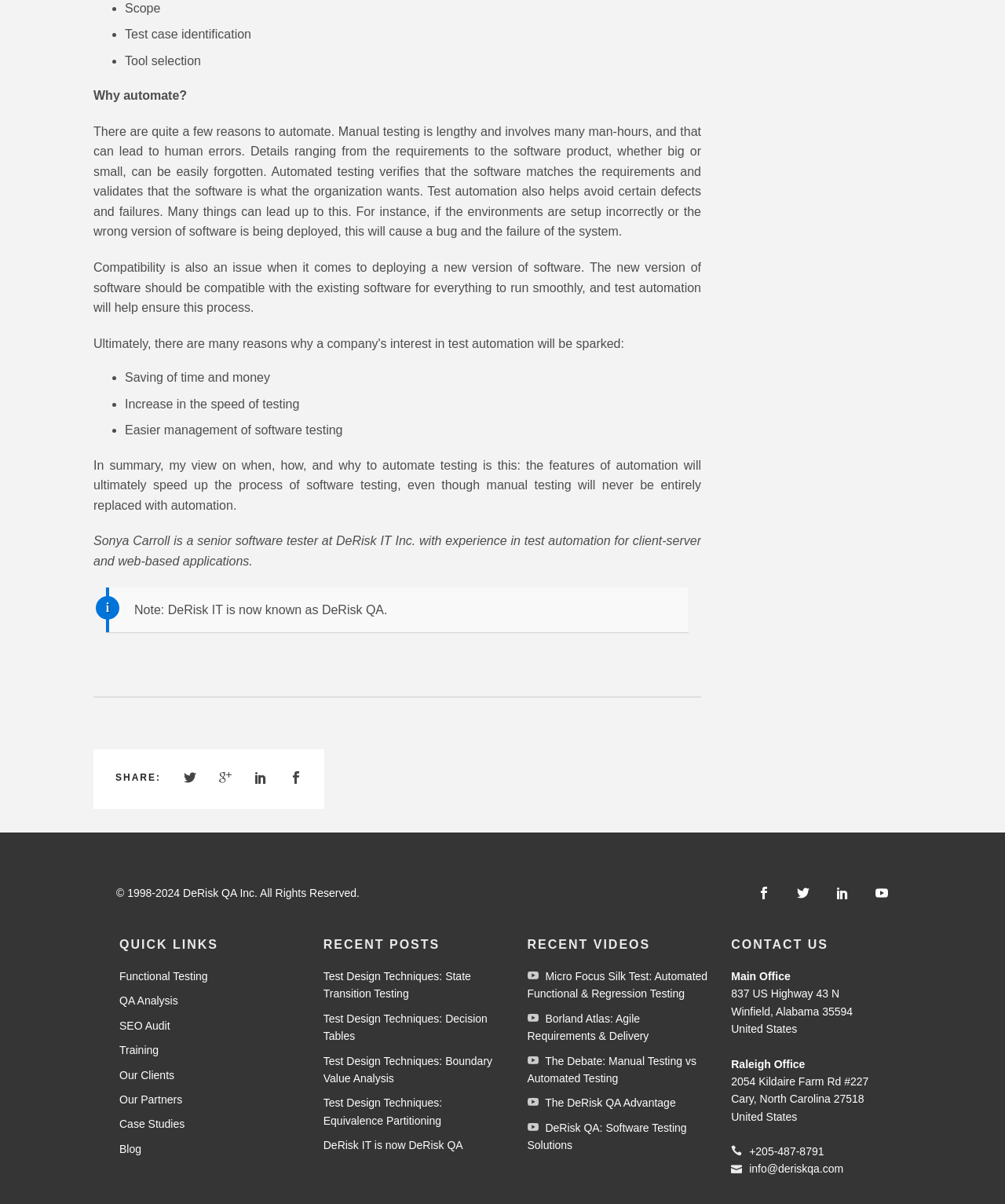What is the name of the company mentioned on the webpage?
Provide an in-depth and detailed explanation in response to the question.

The company mentioned on the webpage is DeRisk QA, which was previously known as DeRisk IT Inc., as indicated by the note 'DeRisk IT is now known as DeRisk QA'.